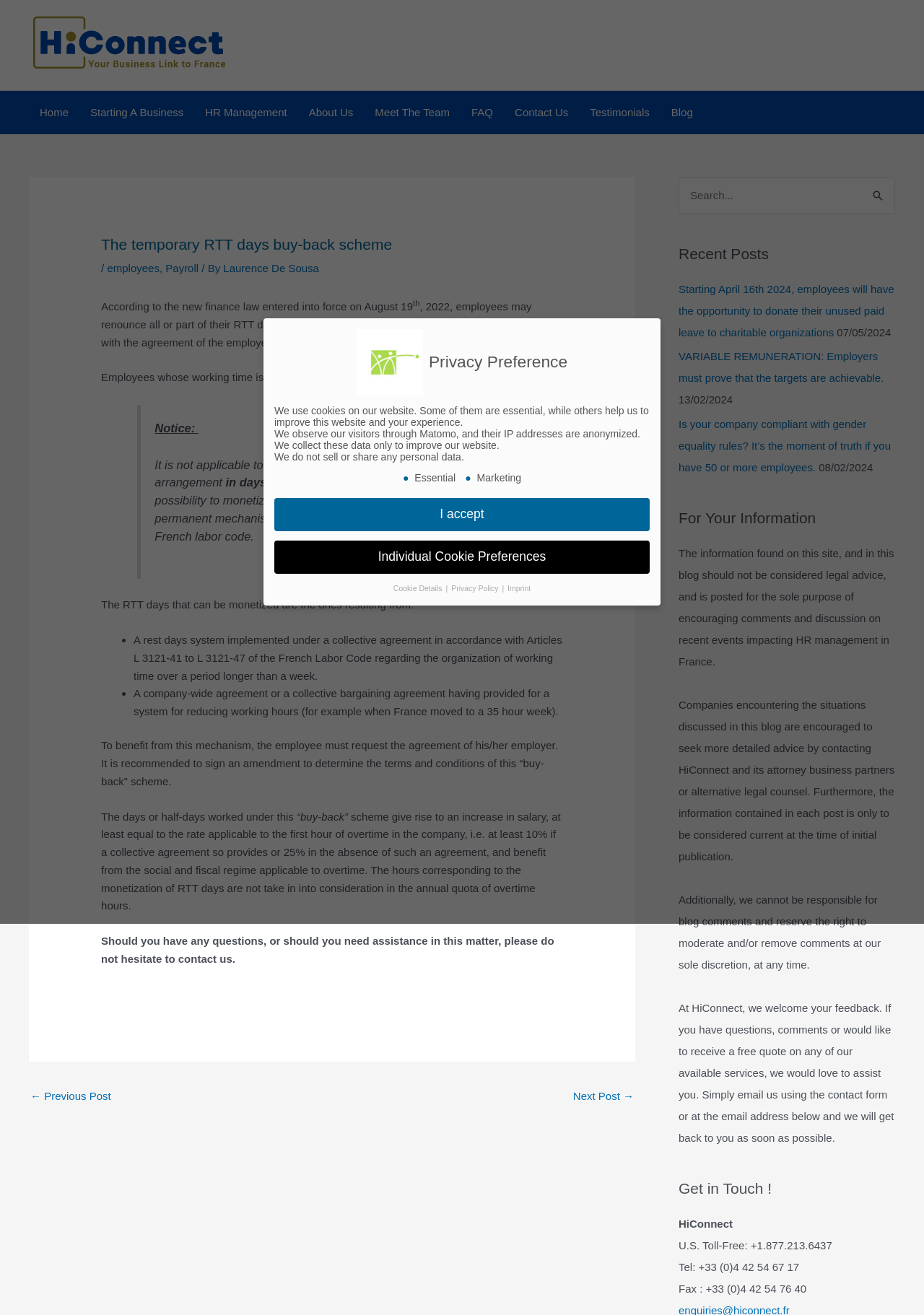Extract the bounding box of the UI element described as: "powered by Borlabs Cookie".

[0.297, 0.729, 0.412, 0.735]